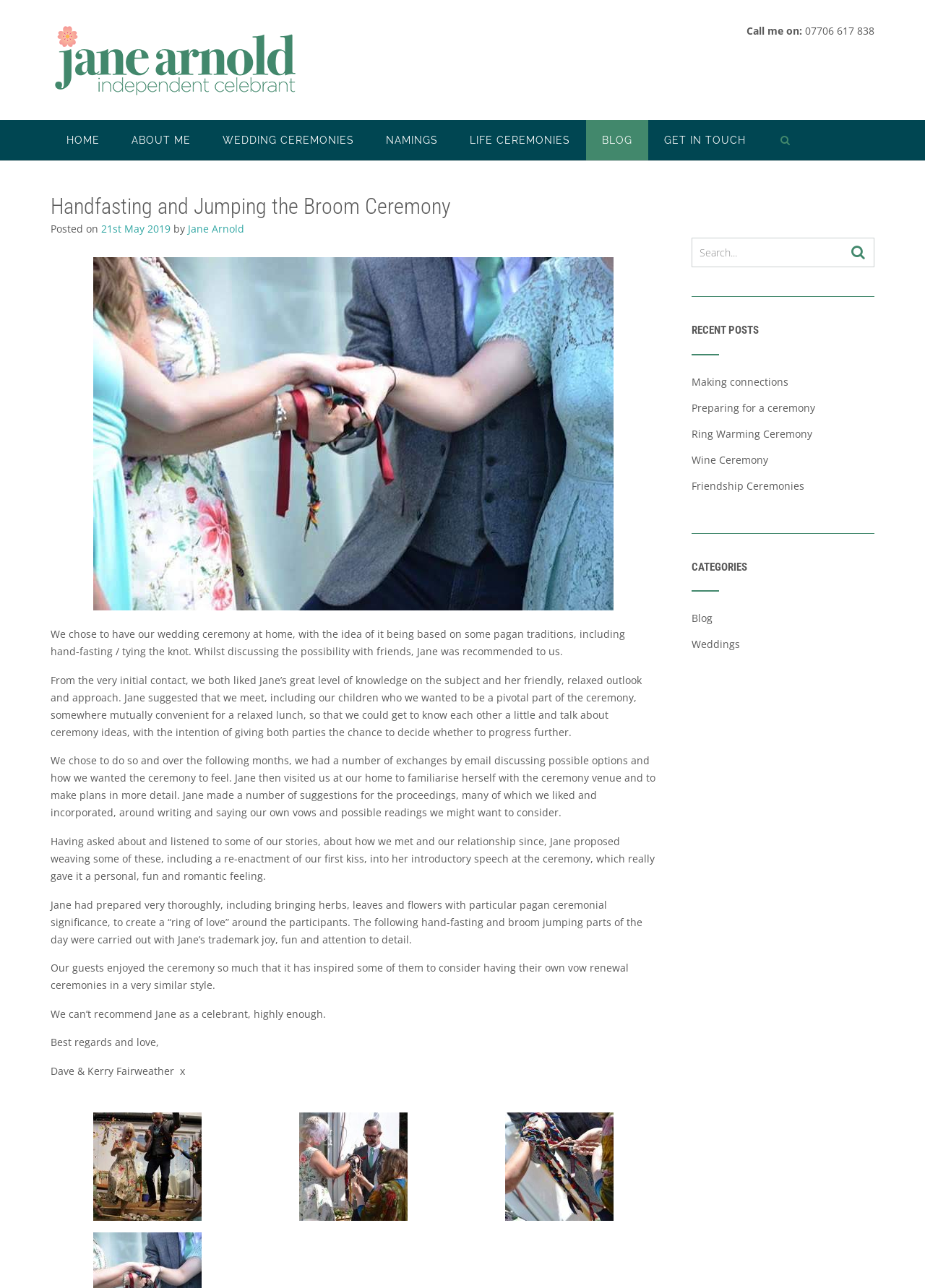Locate the bounding box coordinates of the area to click to fulfill this instruction: "Read the blog post about handfasting and jumping the broom ceremony". The bounding box should be presented as four float numbers between 0 and 1, in the order [left, top, right, bottom].

[0.055, 0.151, 0.709, 0.169]